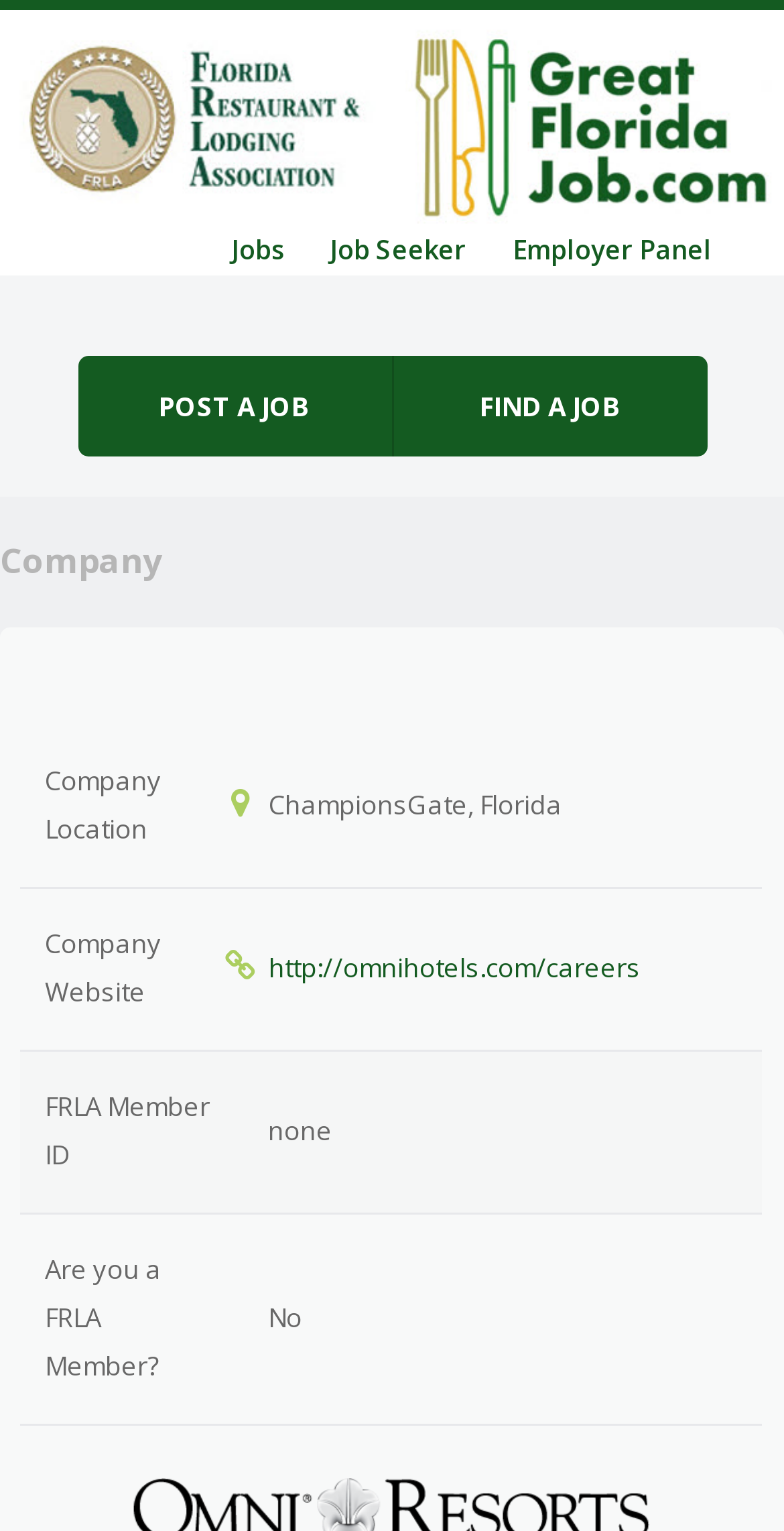Show me the bounding box coordinates of the clickable region to achieve the task as per the instruction: "Click the 'greatfloridajob.com logo'".

[0.0, 0.059, 1.0, 0.096]